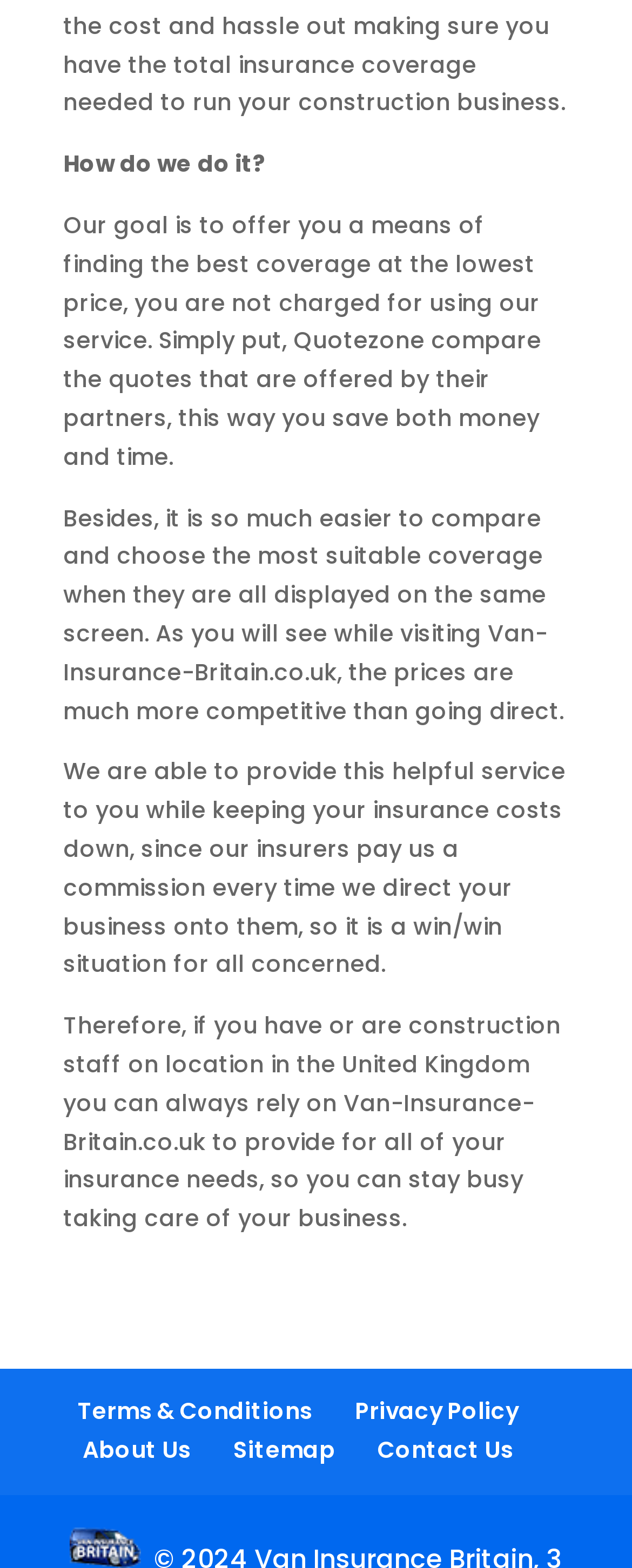What is located at the bottom of the webpage?
Using the image, provide a detailed and thorough answer to the question.

At the bottom of the webpage, there are links to 'Terms & Conditions', 'Privacy Policy', 'About Us', 'Sitemap', and 'Contact Us', as well as an image. These elements are located at the bottom of the webpage based on their bounding box coordinates.